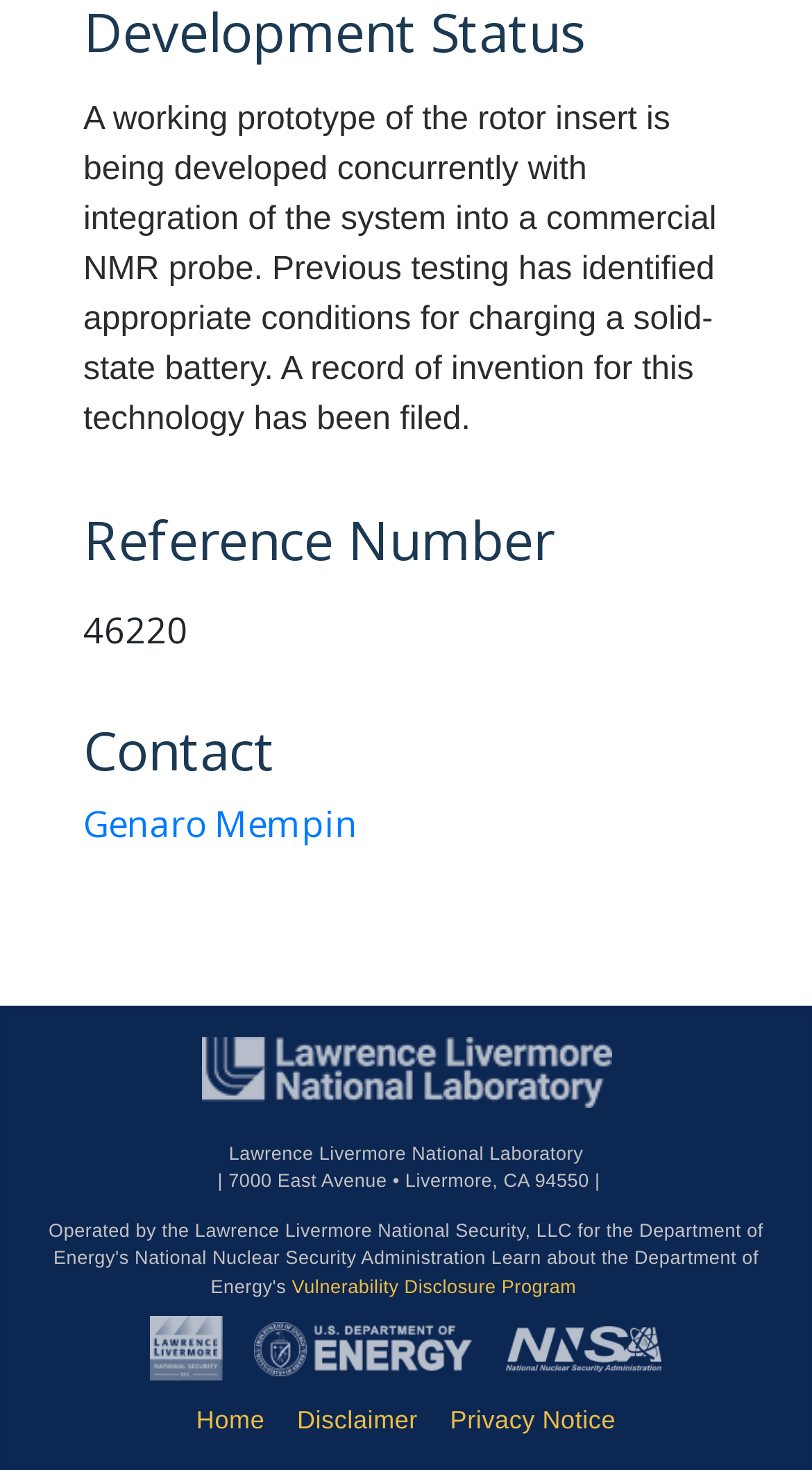Please find the bounding box coordinates of the element's region to be clicked to carry out this instruction: "Read the Disclaimer".

[0.366, 0.957, 0.515, 0.977]